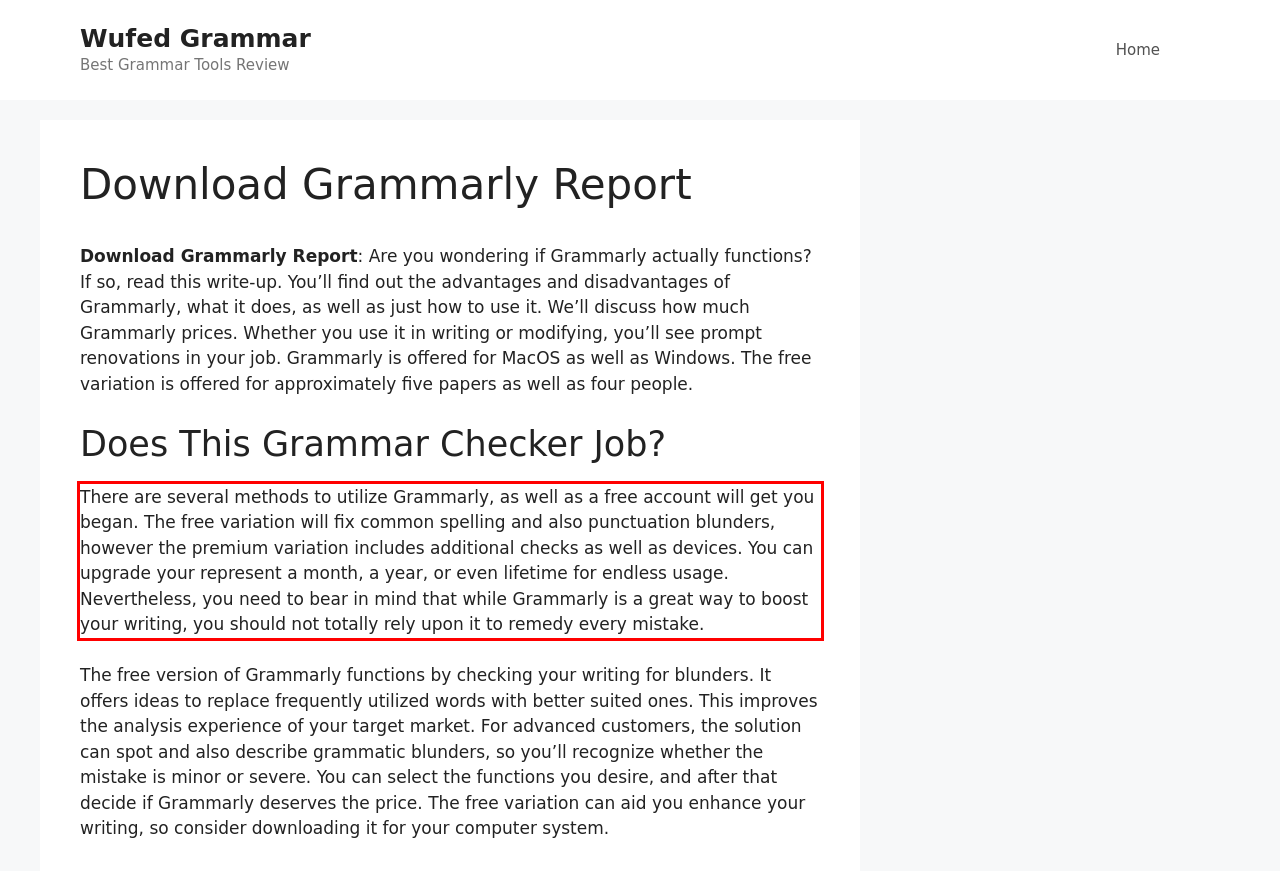Examine the screenshot of the webpage, locate the red bounding box, and perform OCR to extract the text contained within it.

There are several methods to utilize Grammarly, as well as a free account will get you began. The free variation will fix common spelling and also punctuation blunders, however the premium variation includes additional checks as well as devices. You can upgrade your represent a month, a year, or even lifetime for endless usage. Nevertheless, you need to bear in mind that while Grammarly is a great way to boost your writing, you should not totally rely upon it to remedy every mistake.